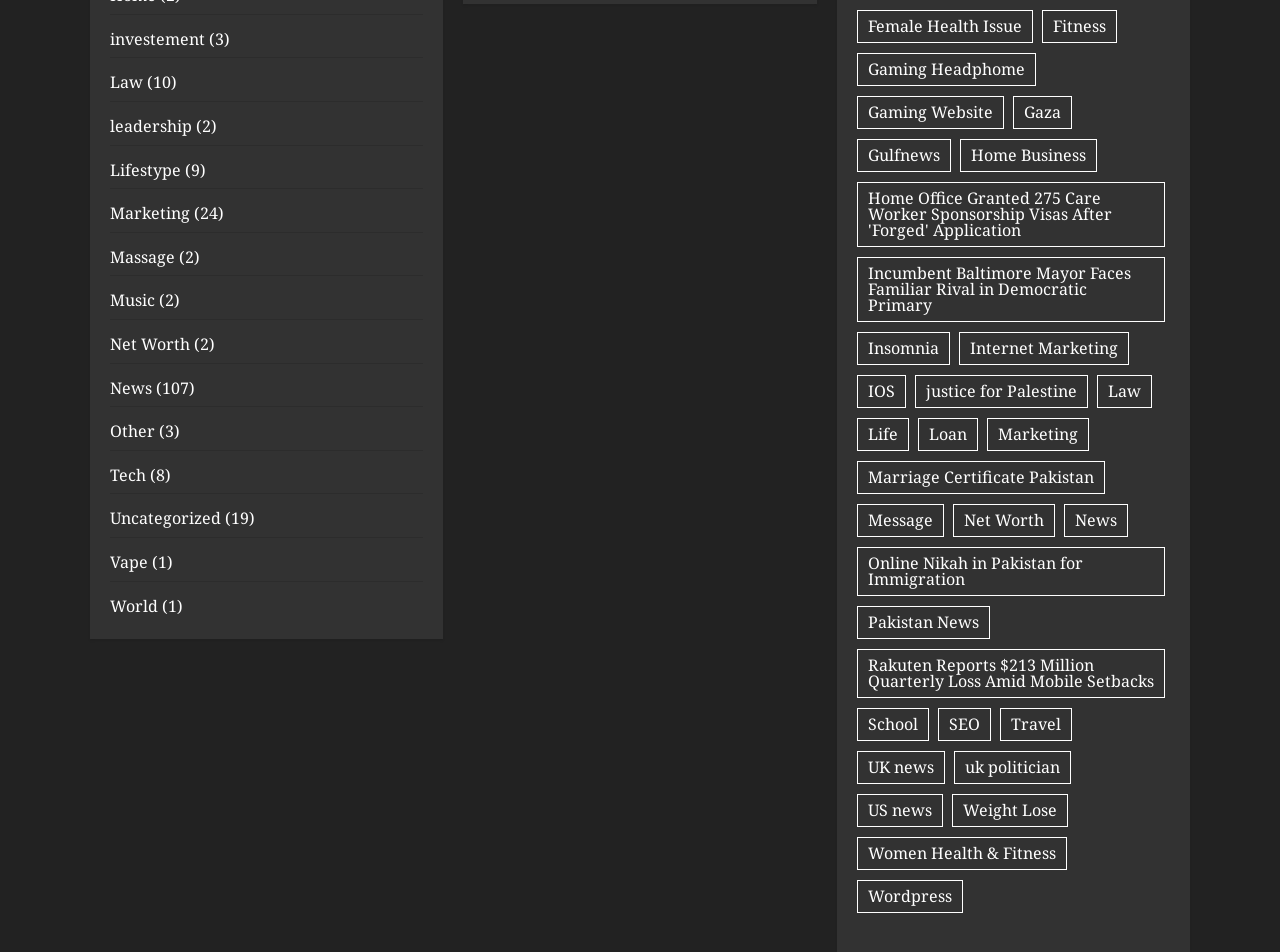Find the bounding box coordinates of the element you need to click on to perform this action: 'Read news'. The coordinates should be represented by four float values between 0 and 1, in the format [left, top, right, bottom].

[0.086, 0.396, 0.119, 0.42]